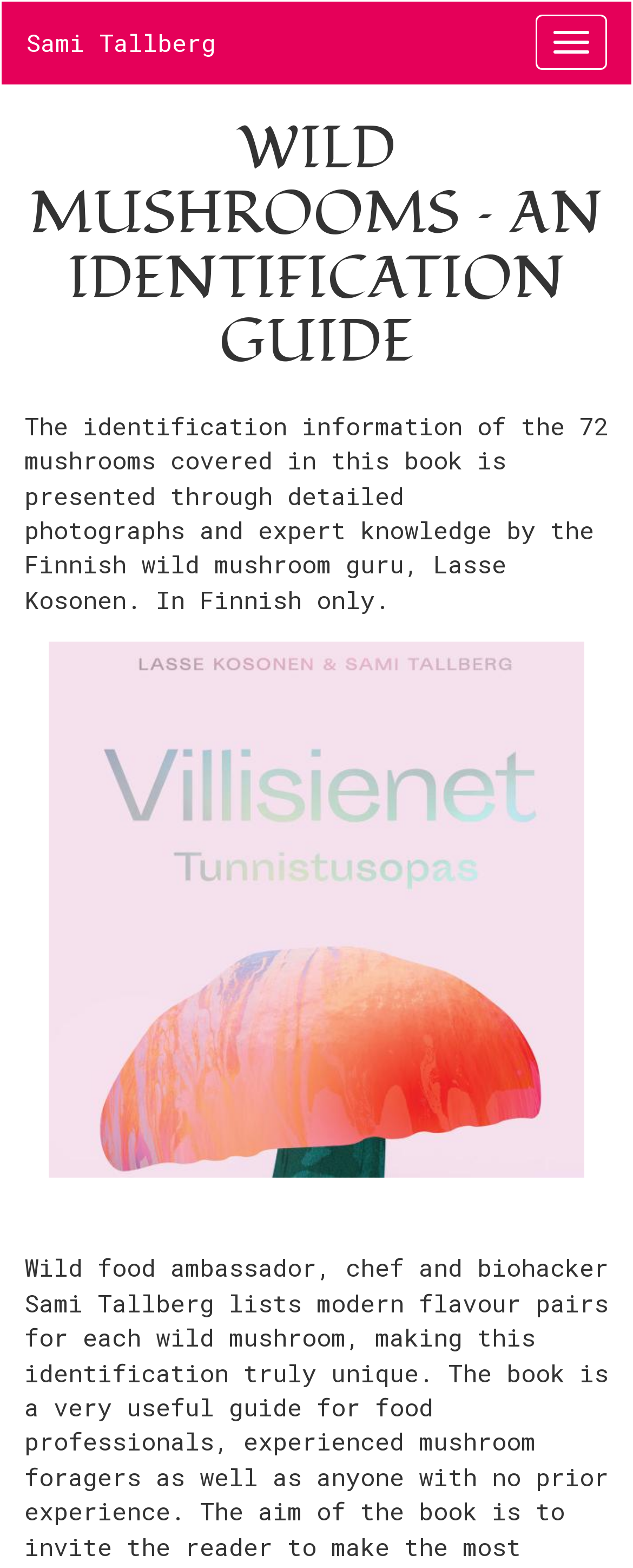Provide the bounding box coordinates of the UI element this sentence describes: "Toggle navigation".

[0.846, 0.009, 0.959, 0.045]